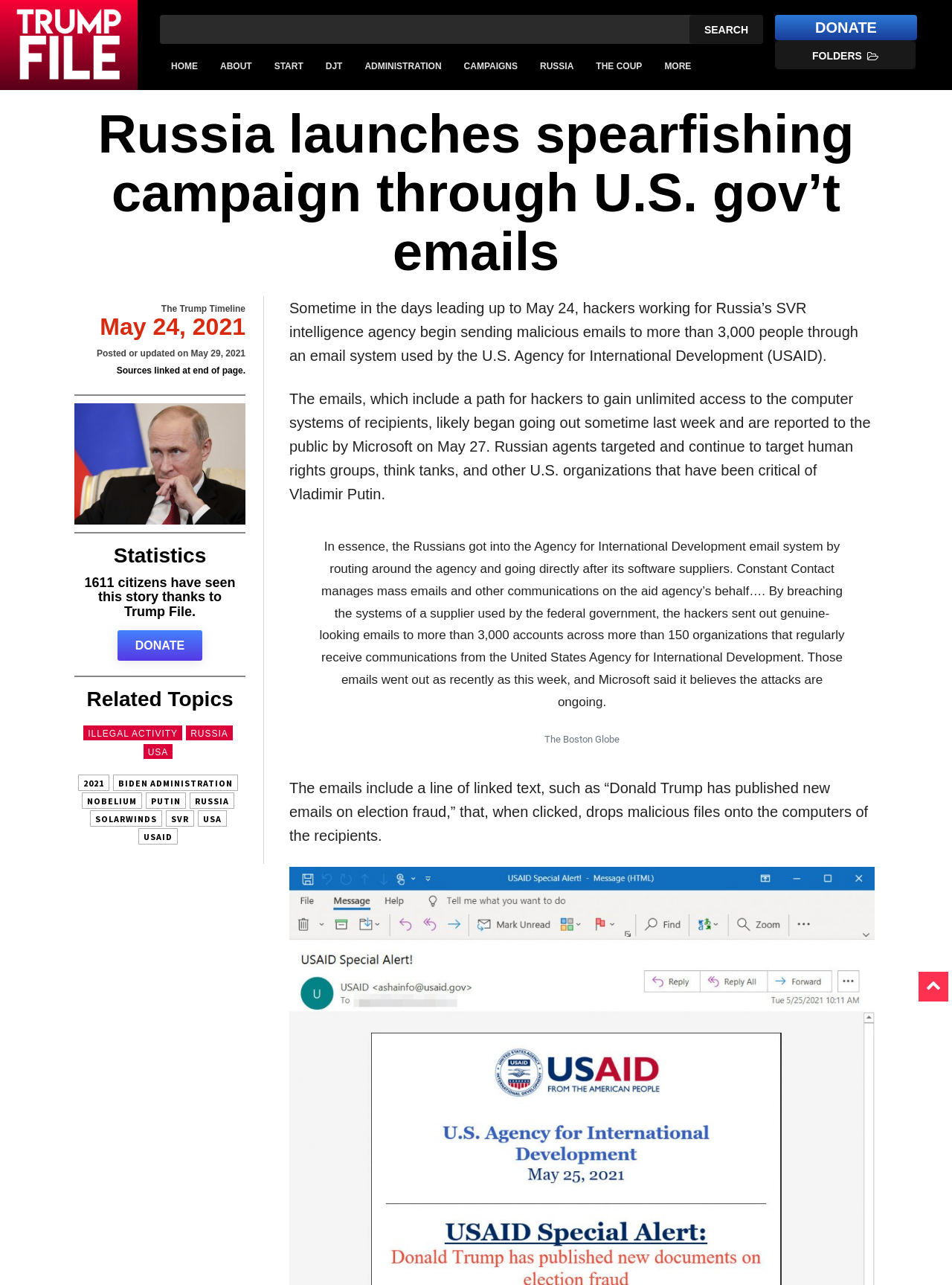Find the bounding box coordinates of the area that needs to be clicked in order to achieve the following instruction: "Click the 'FOLDERS' link". The coordinates should be specified as four float numbers between 0 and 1, i.e., [left, top, right, bottom].

[0.841, 0.03, 0.934, 0.057]